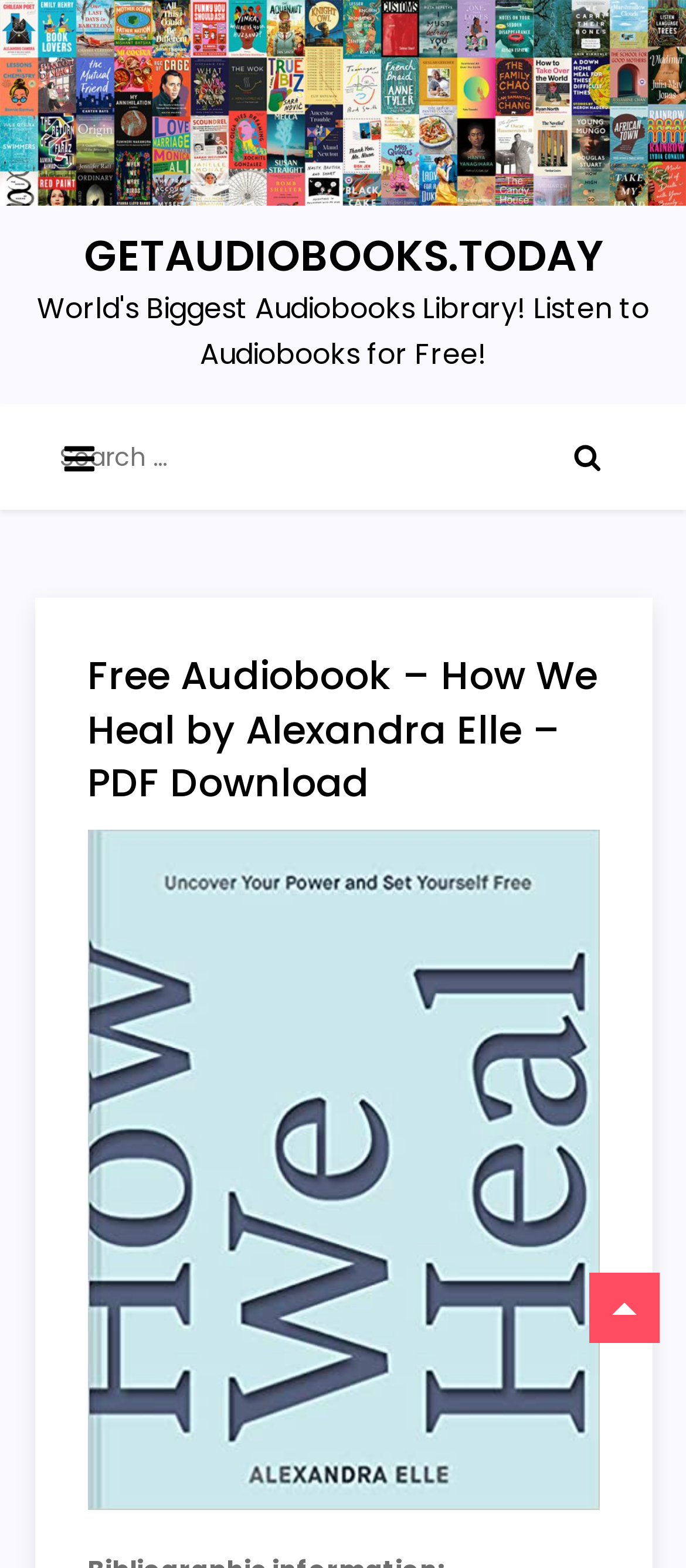Offer a detailed account of what is visible on the webpage.

The webpage appears to be a download page for a free audiobook, specifically "How We Heal" by Alexandra Elle. At the top left of the page, there is a button that expands a primary menu. Next to it, there is a search bar with a label "Search for:" and a search box where users can input their queries. On the right side of the search bar, there is a button with an image.

Below the search bar, there is a large header that spans almost the entire width of the page, displaying the title of the audiobook, "Free Audiobook – How We Heal by Alexandra Elle – PDF Download". 

Underneath the header, there is a figure that takes up most of the page's width, likely an image related to the audiobook. At the bottom right of the page, there is a link, but its purpose is unclear.

The website's domain, "GETAUDIOBOOKS.TODAY", is prominently displayed at the top of the page as a link.